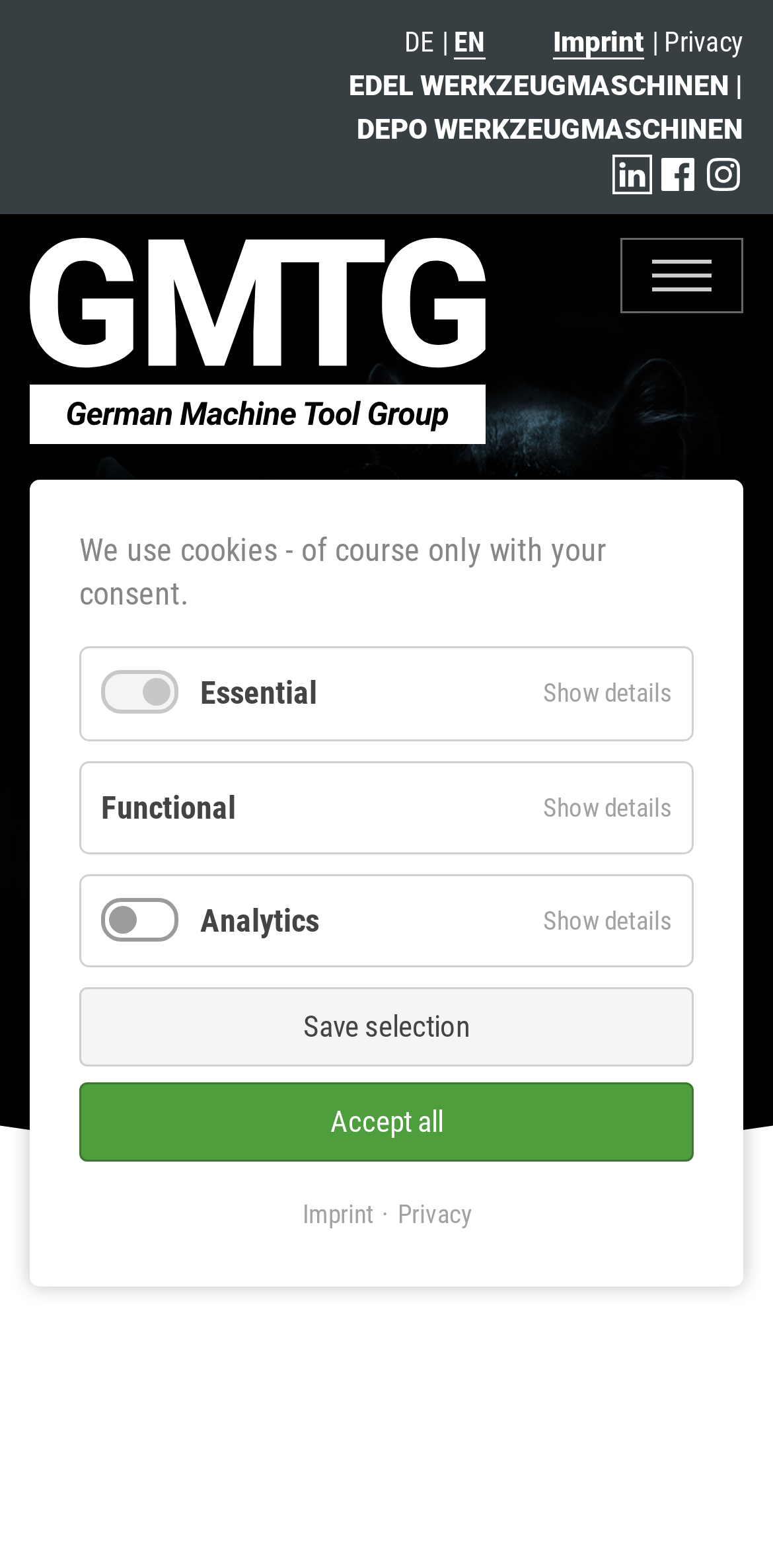Could you please study the image and provide a detailed answer to the question:
What is the language of the link on the top left?

I looked at the top left of the webpage and found a link with the text 'DE', which is likely the German language.